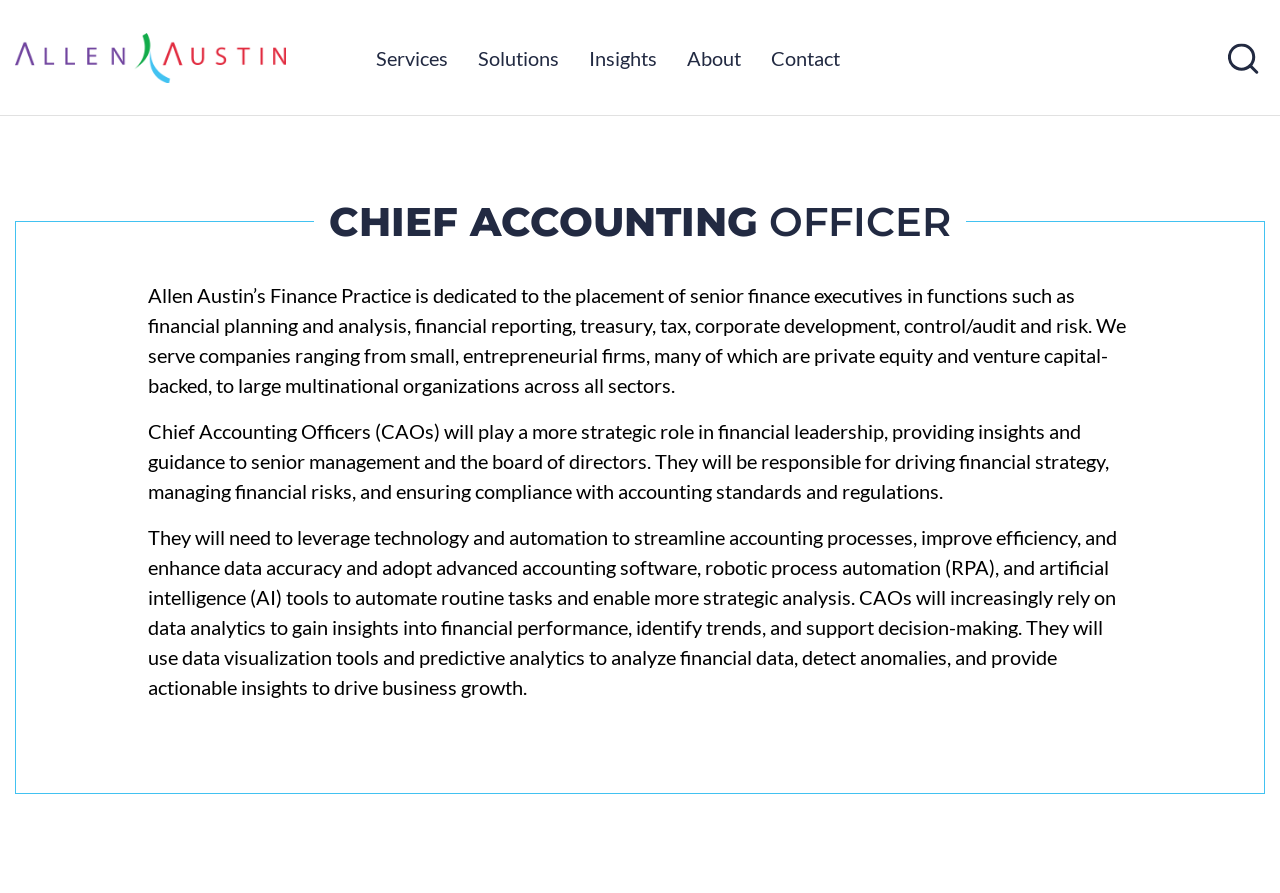Please respond to the question with a concise word or phrase:
What is the purpose of the search box?

To search